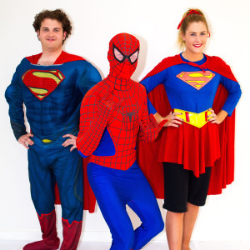What is the symbol on Supergirl's costume? Refer to the image and provide a one-word or short phrase answer.

S